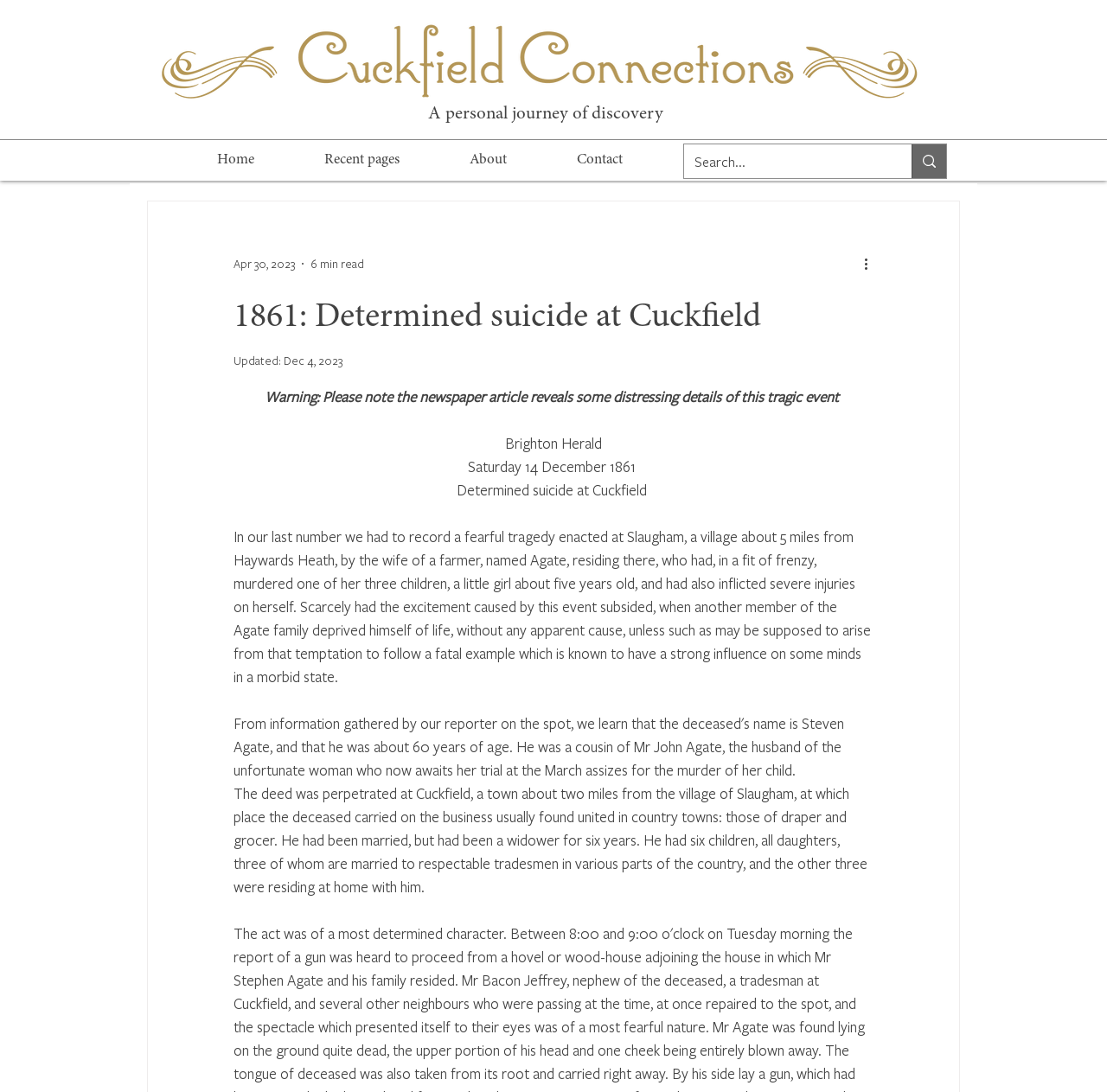Explain the webpage in detail, including its primary components.

The webpage appears to be an article about a tragic event that occurred in 1861. At the top of the page, there are three headings: "Cuckfield Connections", "A personal journey of discovery", and "1861: Determined suicide at Cuckfield". Below these headings, there is a navigation menu with links to "Home", "Recent pages", "About", and "Contact".

To the right of the navigation menu, there is a search bar with a search button and a small image. Above the search bar, there is a generic element displaying the date "Apr 30, 2023" and a text indicating "6 min read". There is also a button labeled "More actions" with an image.

The main content of the article starts with a heading "1861: Determined suicide at Cuckfield" followed by a warning message indicating that the article contains distressing details. The article is from the Brighton Herald, dated Saturday, 14 December 1861. The text describes a tragic event where a farmer's wife murdered one of her children and then another member of the Agate family took his own life without any apparent cause. The article provides more details about the event, including the location and the family's background.

There are two blocks of text, one describing the initial tragedy and the other providing more information about the deceased. The text is quite lengthy and provides a detailed account of the events.